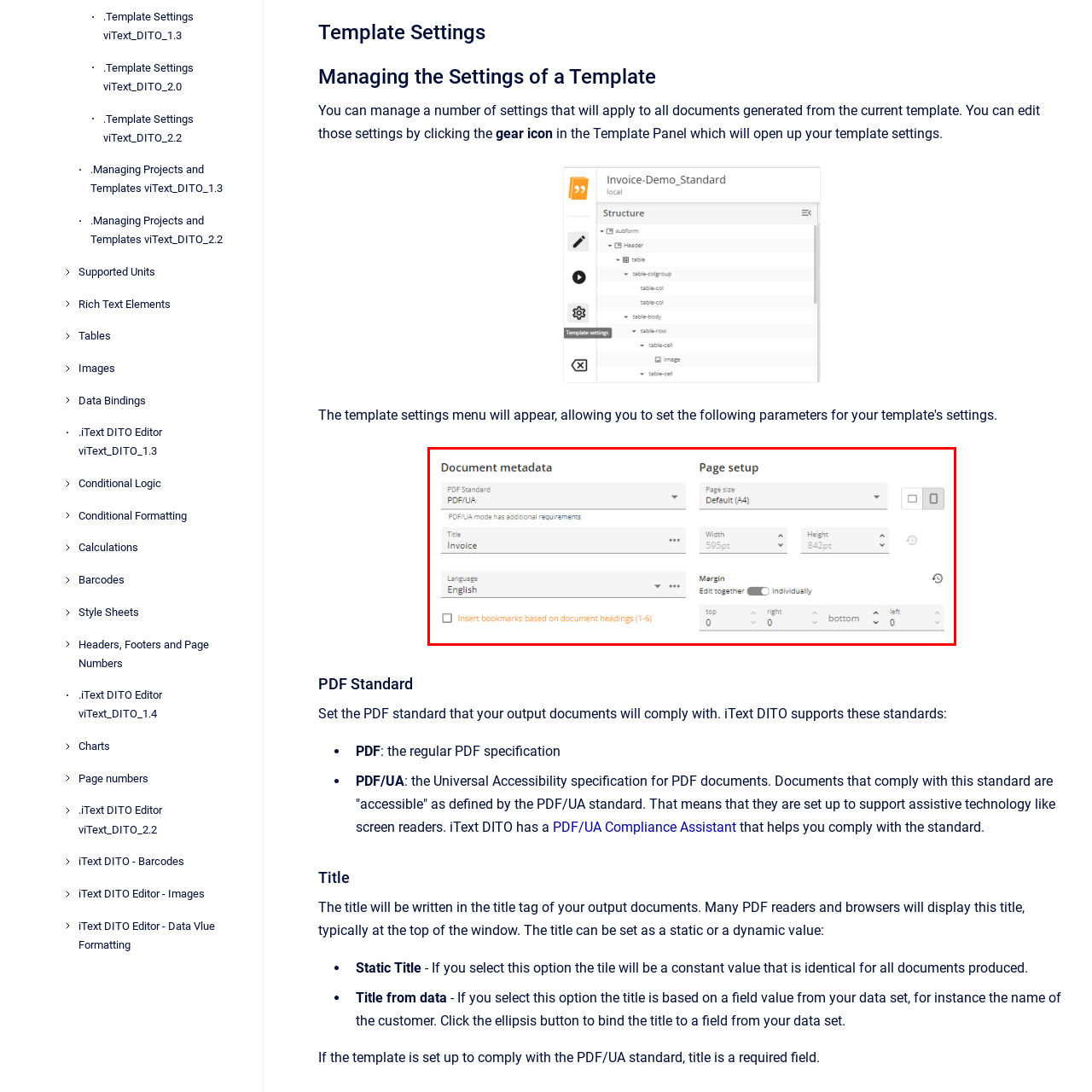What is the current page size?
Check the image enclosed by the red bounding box and give your answer in one word or a short phrase.

Default (A4)